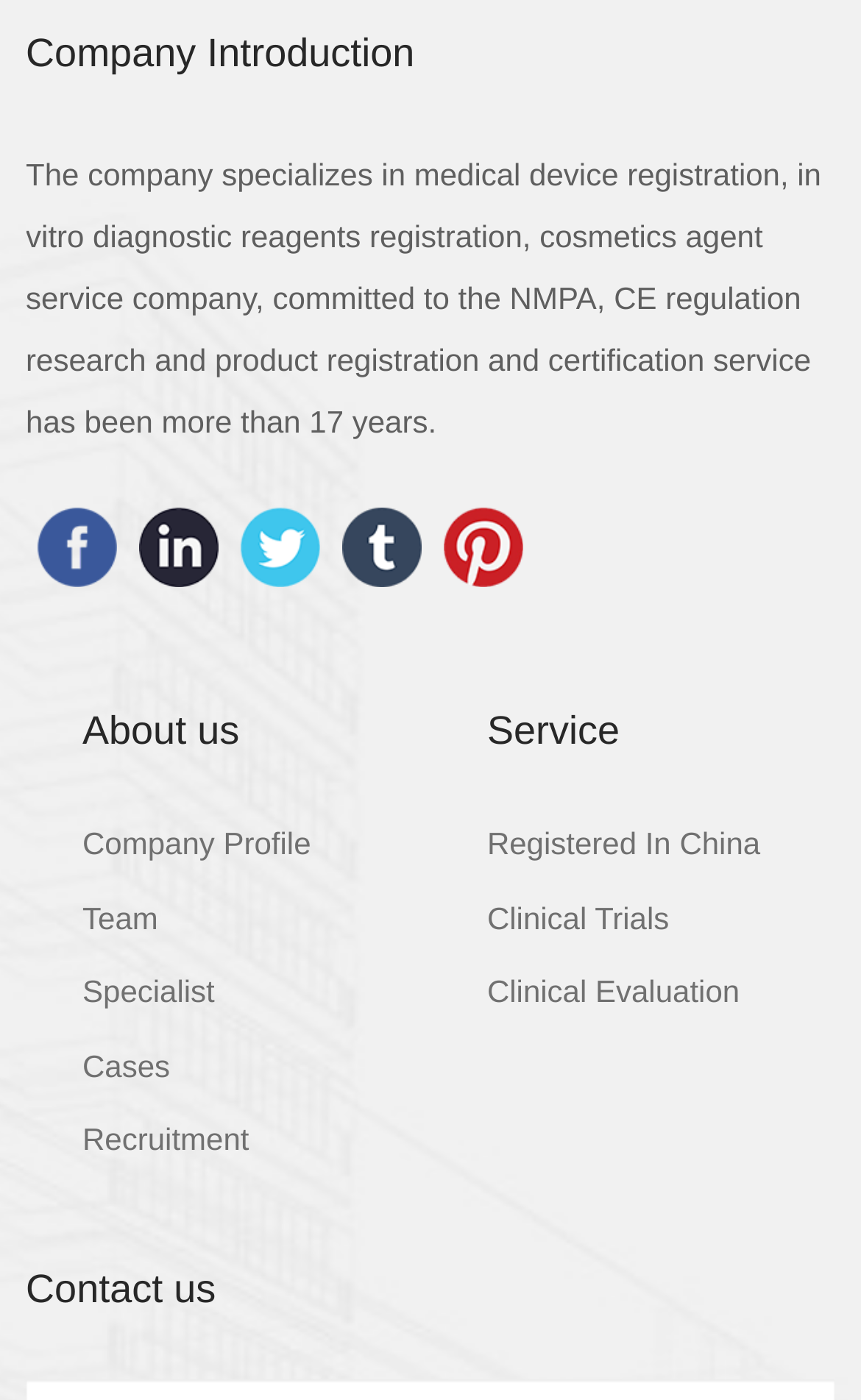Highlight the bounding box coordinates of the region I should click on to meet the following instruction: "Follow on Facebook".

[0.043, 0.362, 0.135, 0.419]